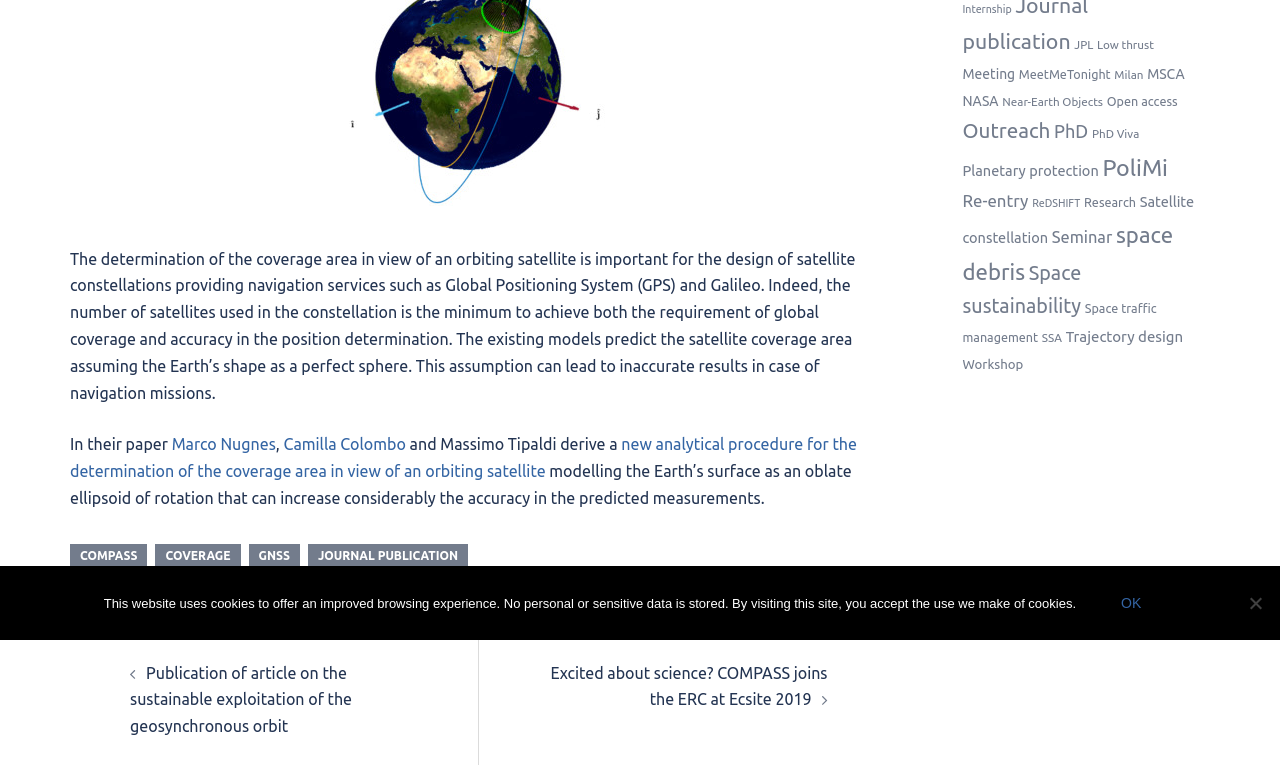For the following element description, predict the bounding box coordinates in the format (top-left x, top-left y, bottom-right x, bottom-right y). All values should be floating point numbers between 0 and 1. Description: Camilla Colombo

[0.221, 0.568, 0.317, 0.592]